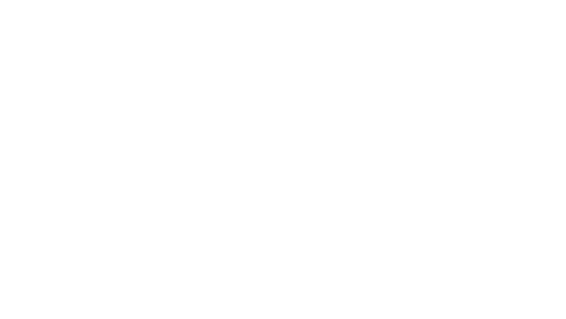Describe all the elements in the image extensively.

A beautifully designed dress, the "Soft Sheer Illusion Neck Flower Girl Dress," exemplifies elegance and charm, ideal for any wedding occasion. This stunning piece features a sweetheart neckline, adorned with a delicate ribbon waistline, and a luxurious lace organza skirt that extends into a graceful train. It's crafted to create cherished memories for the miniature brides, ensuring they look exquisite in their darling gowns. Jaks Bridal is known for its craftsmanship, offering options to match the bride's gown with a unique style and attention to detail. Perfect for flower girls, this dress combines traditional beauty with modern elegance.